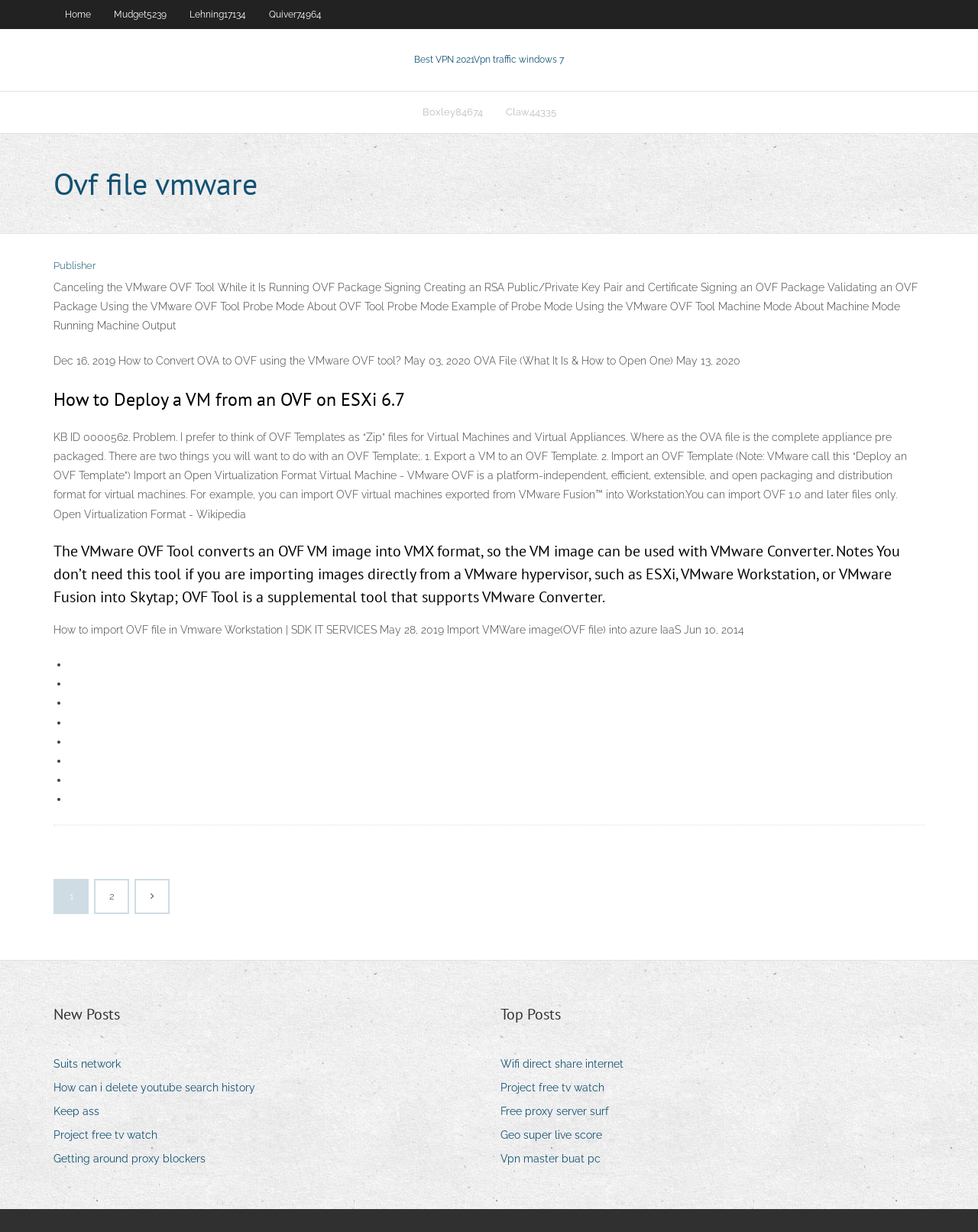Find the bounding box coordinates of the element I should click to carry out the following instruction: "Click on the 'Wifi direct share internet' link".

[0.512, 0.855, 0.649, 0.872]